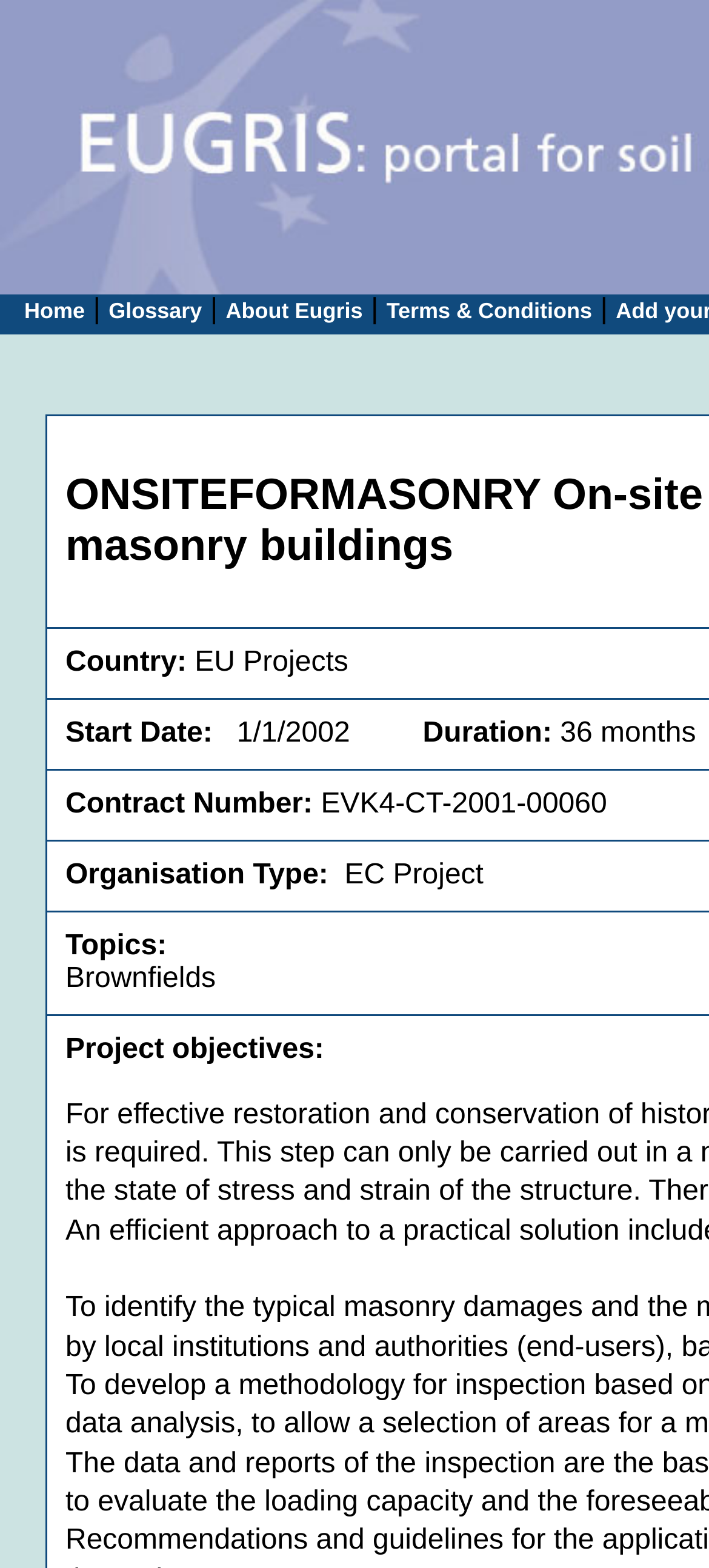Identify the bounding box coordinates for the UI element mentioned here: "About Eugris". Provide the coordinates as four float values between 0 and 1, i.e., [left, top, right, bottom].

[0.318, 0.19, 0.512, 0.206]